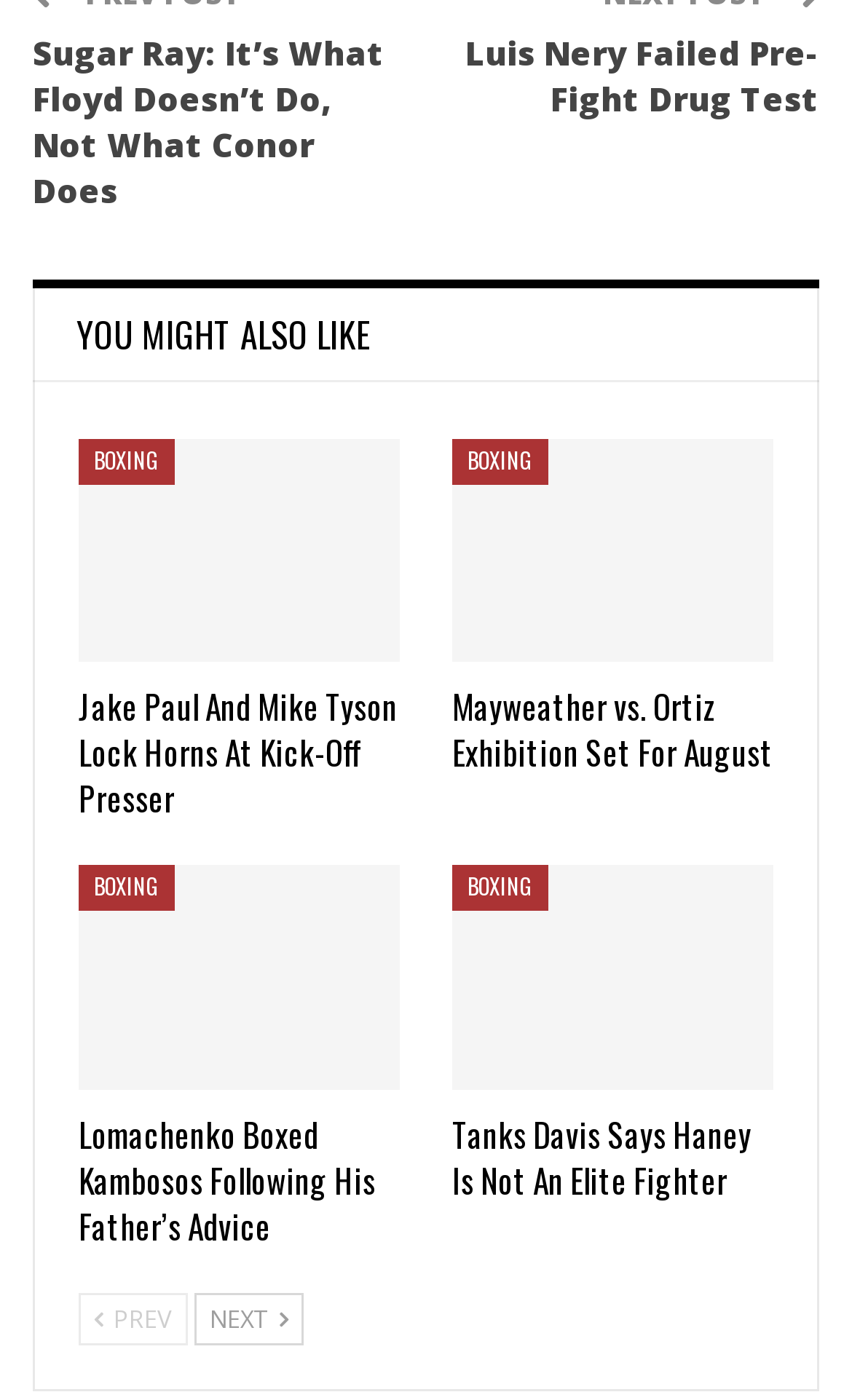Use a single word or phrase to answer the question:
What is the category of the articles on this page?

Boxing